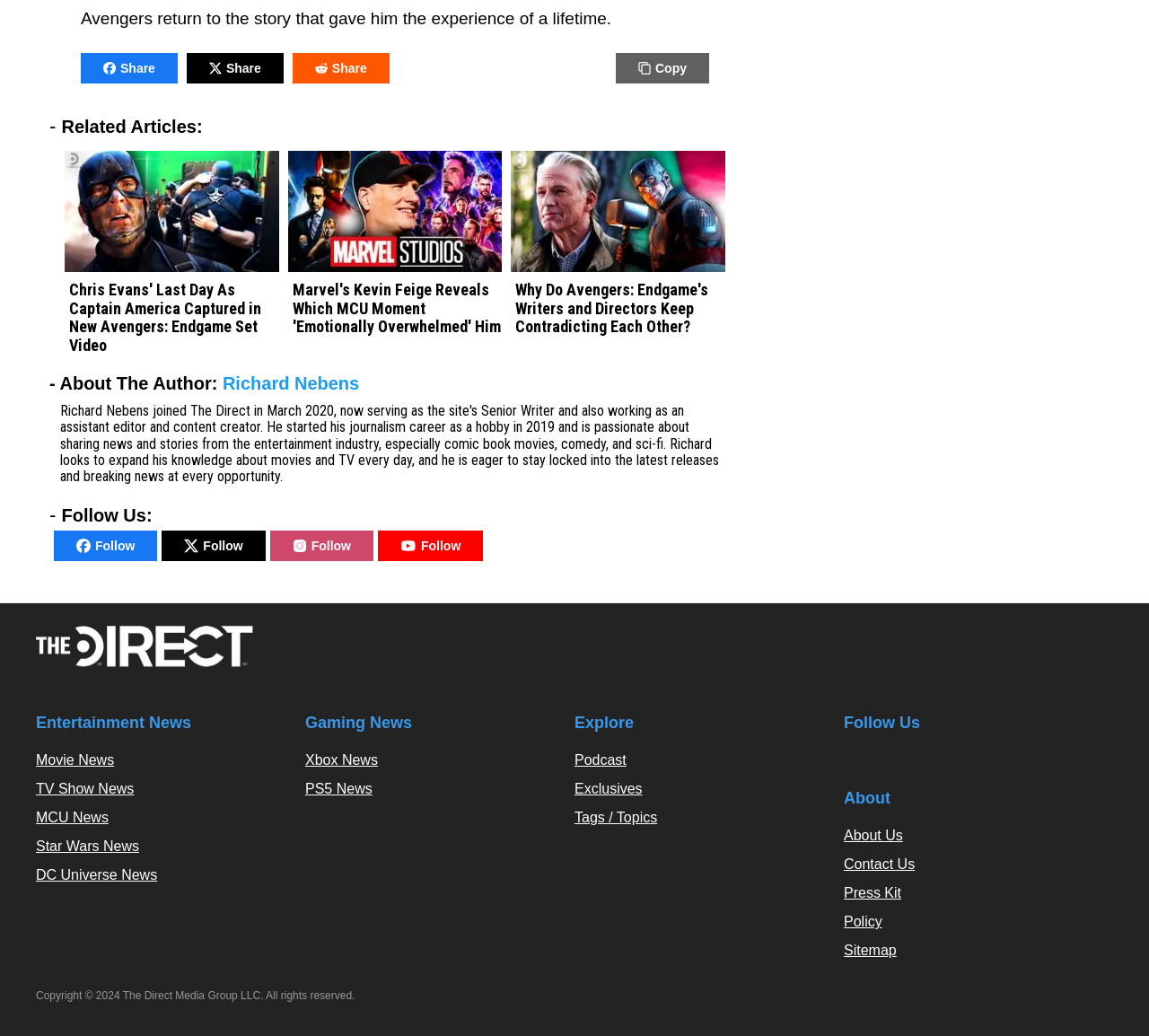Locate the bounding box of the UI element defined by this description: "DC Universe News". The coordinates should be given as four float numbers between 0 and 1, formatted as [left, top, right, bottom].

[0.031, 0.837, 0.137, 0.852]